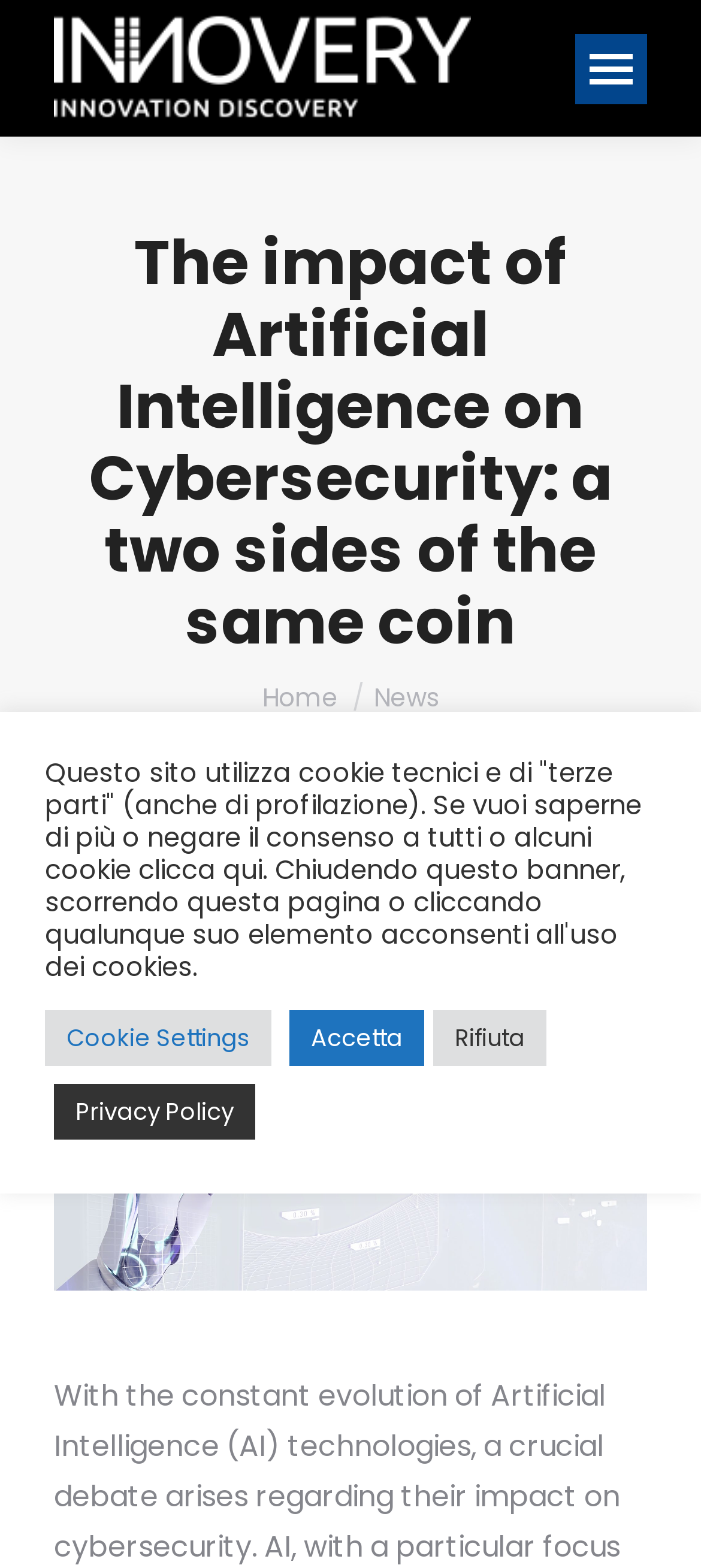What is the purpose of the link 'Go to Top'?
Can you provide an in-depth and detailed response to the question?

I determined the answer by looking at the link element with the text 'Go to Top' and its position at the bottom of the webpage, which suggests that the link is used to scroll to the top of the webpage.